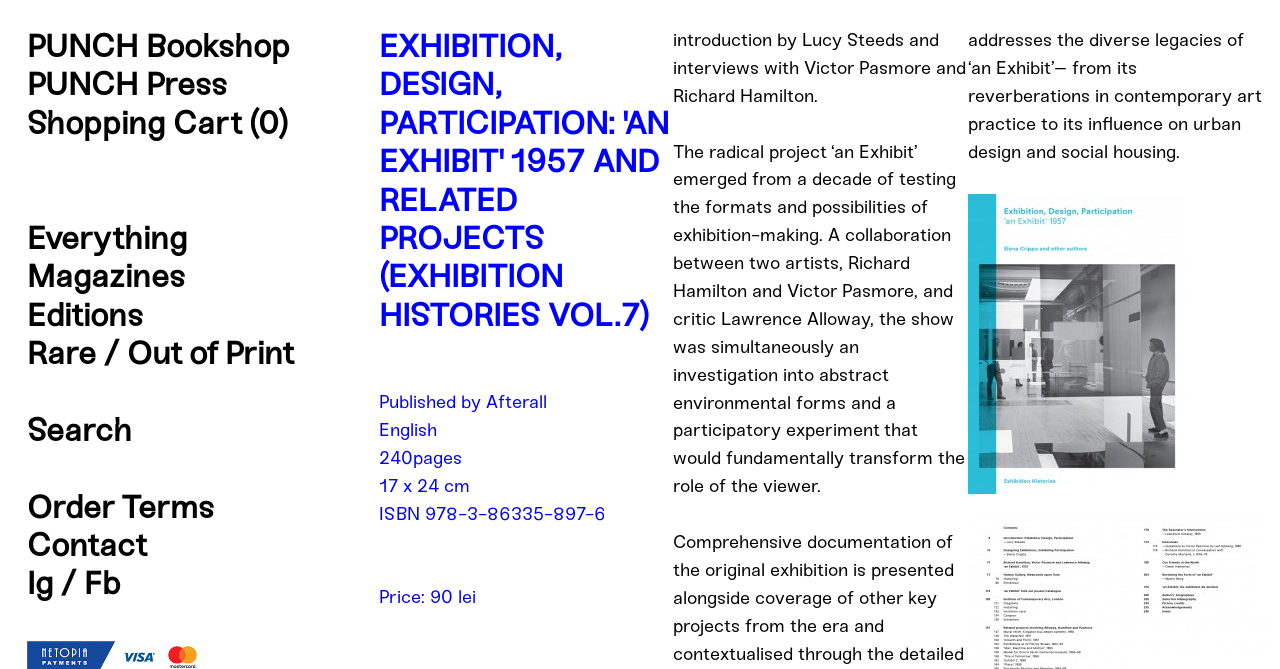Extract the bounding box coordinates of the UI element described by: "PUNCH Press". The coordinates should include four float numbers ranging from 0 to 1, e.g., [left, top, right, bottom].

[0.021, 0.098, 0.177, 0.155]